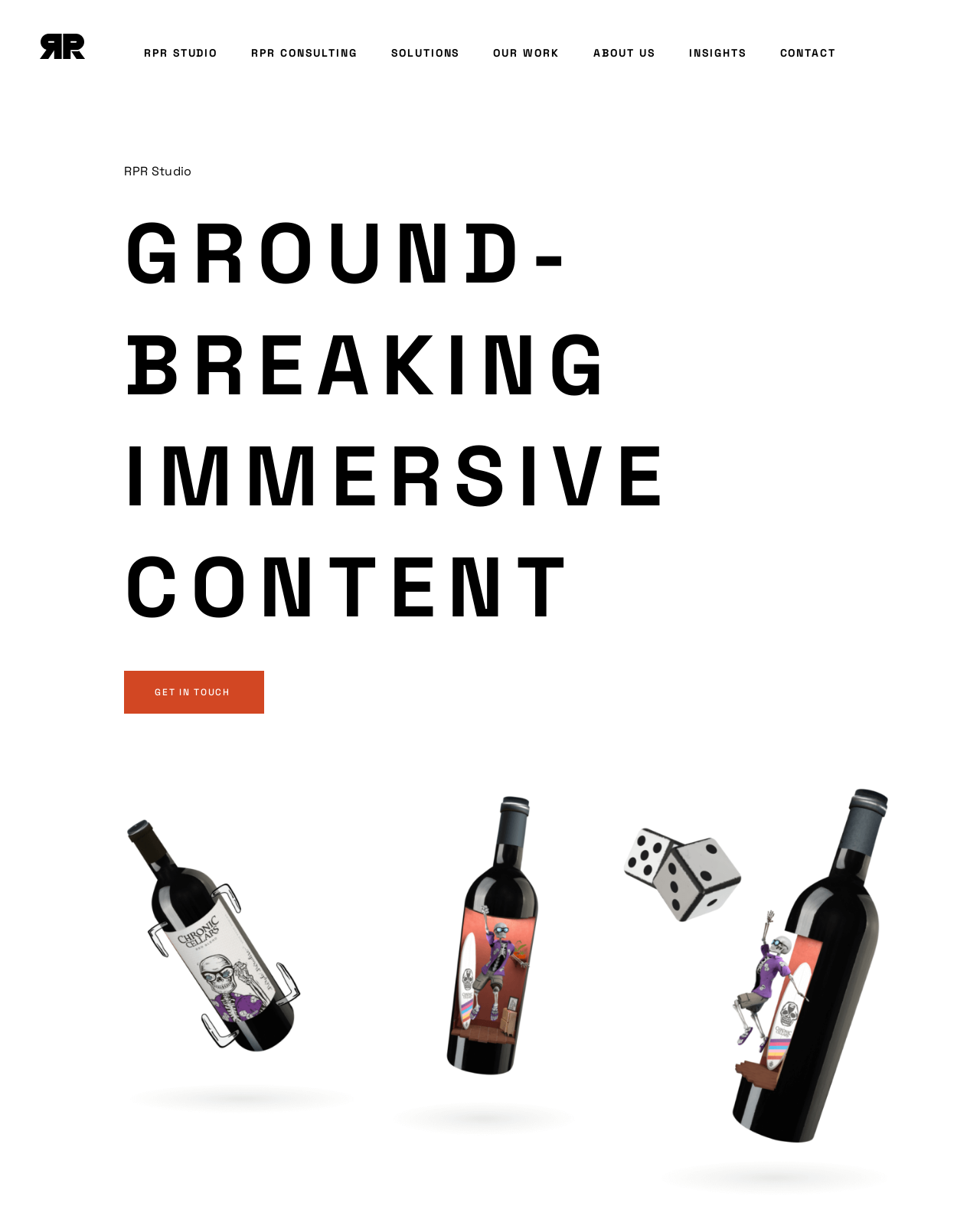How many sections are there in the webpage?
Look at the image and answer the question with a single word or phrase.

2